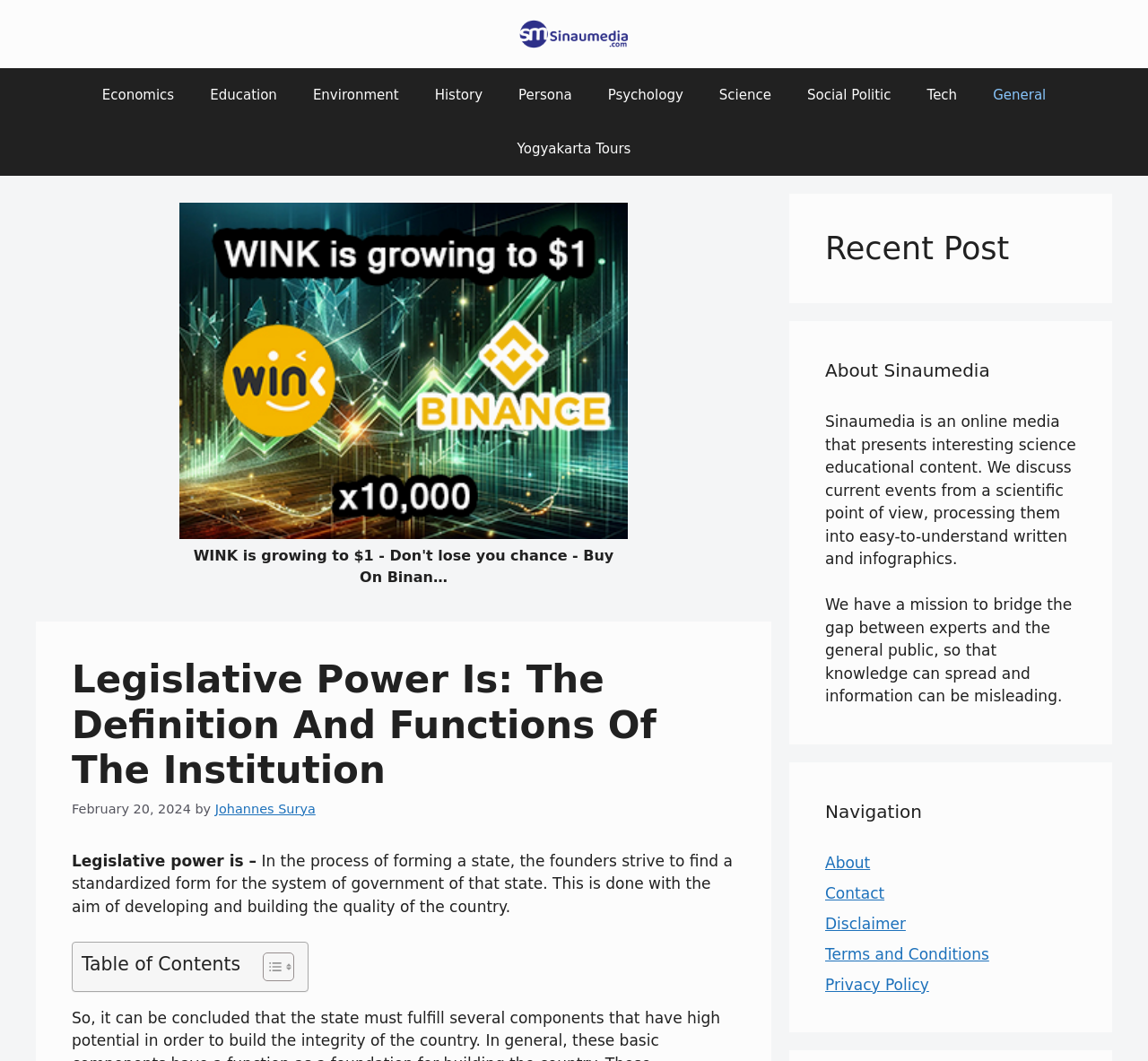Provide a one-word or one-phrase answer to the question:
What is the purpose of Sinaumedia?

To bridge the gap between experts and the general public